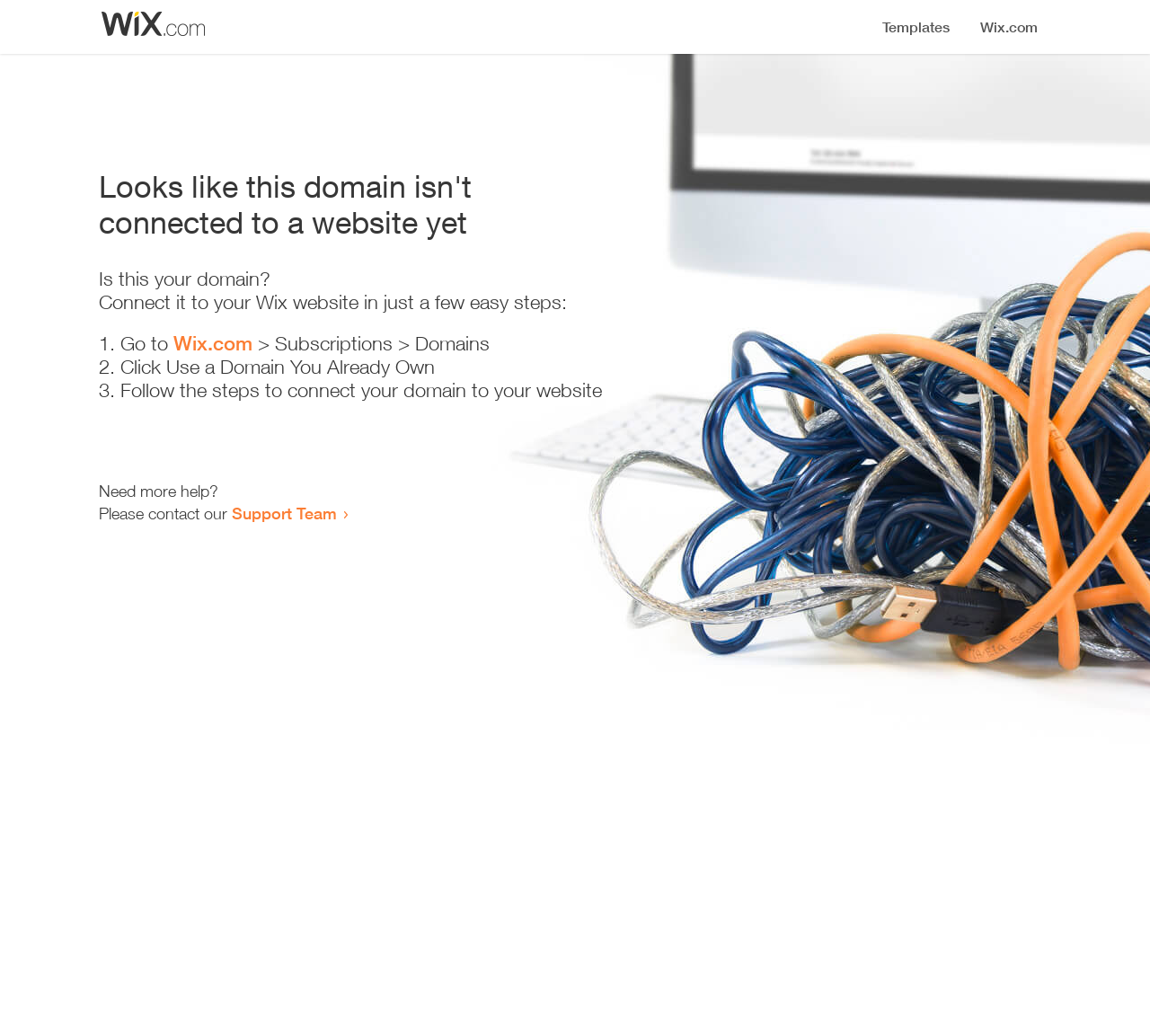Who should I contact for more help?
Based on the content of the image, thoroughly explain and answer the question.

The webpage provides a message 'Need more help?' and suggests contacting the 'Support Team' for assistance.